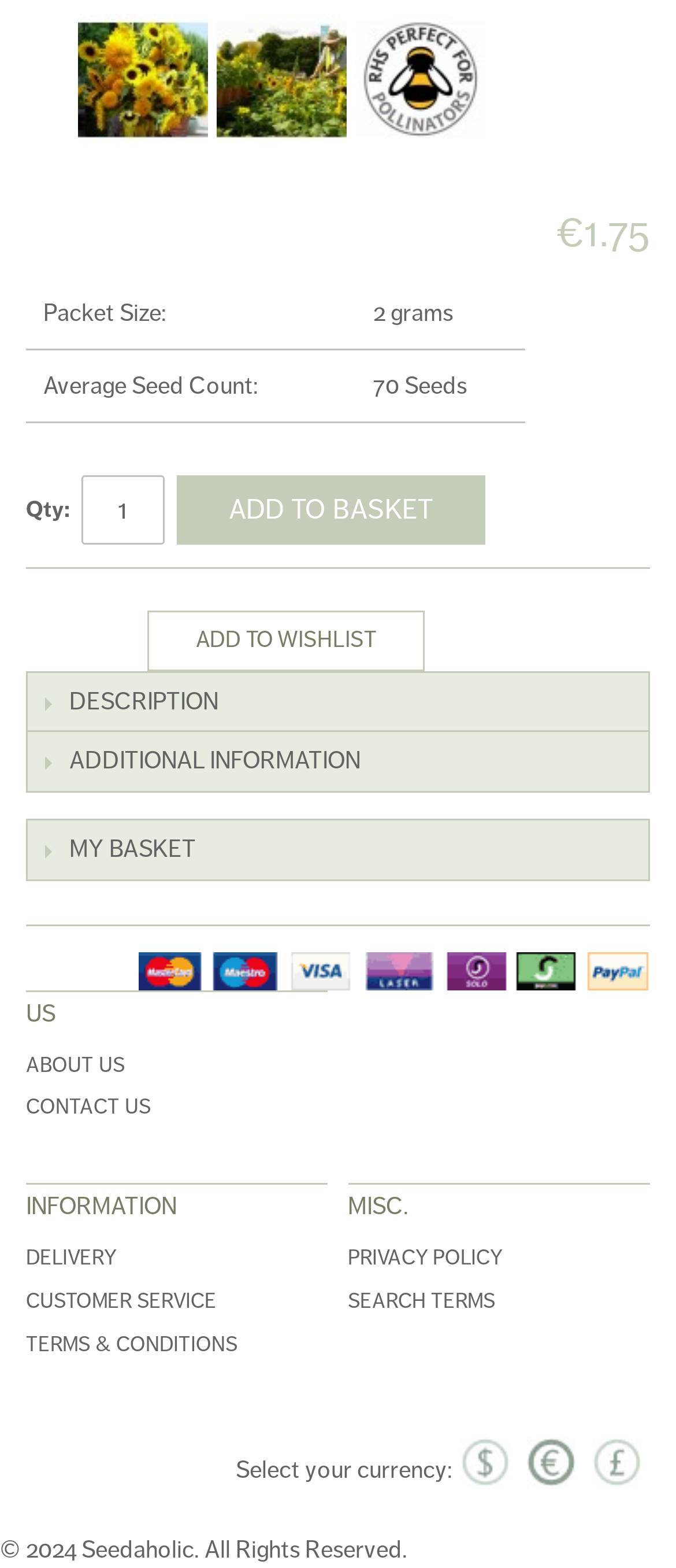Please locate the bounding box coordinates for the element that should be clicked to achieve the following instruction: "Add to basket". Ensure the coordinates are given as four float numbers between 0 and 1, i.e., [left, top, right, bottom].

[0.262, 0.303, 0.718, 0.347]